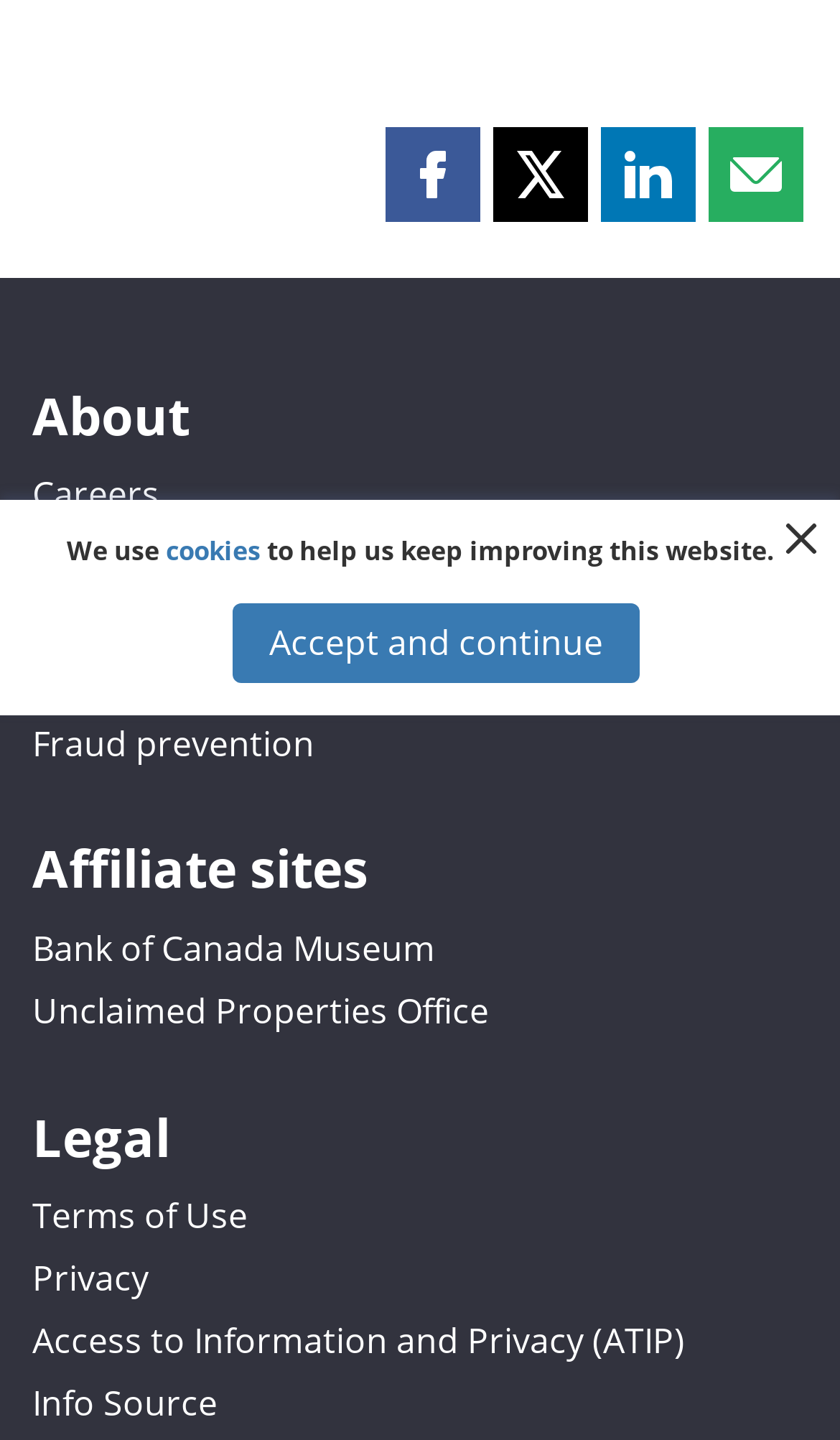Locate the bounding box of the UI element described by: "Info Source" in the given webpage screenshot.

[0.038, 0.957, 0.259, 0.99]